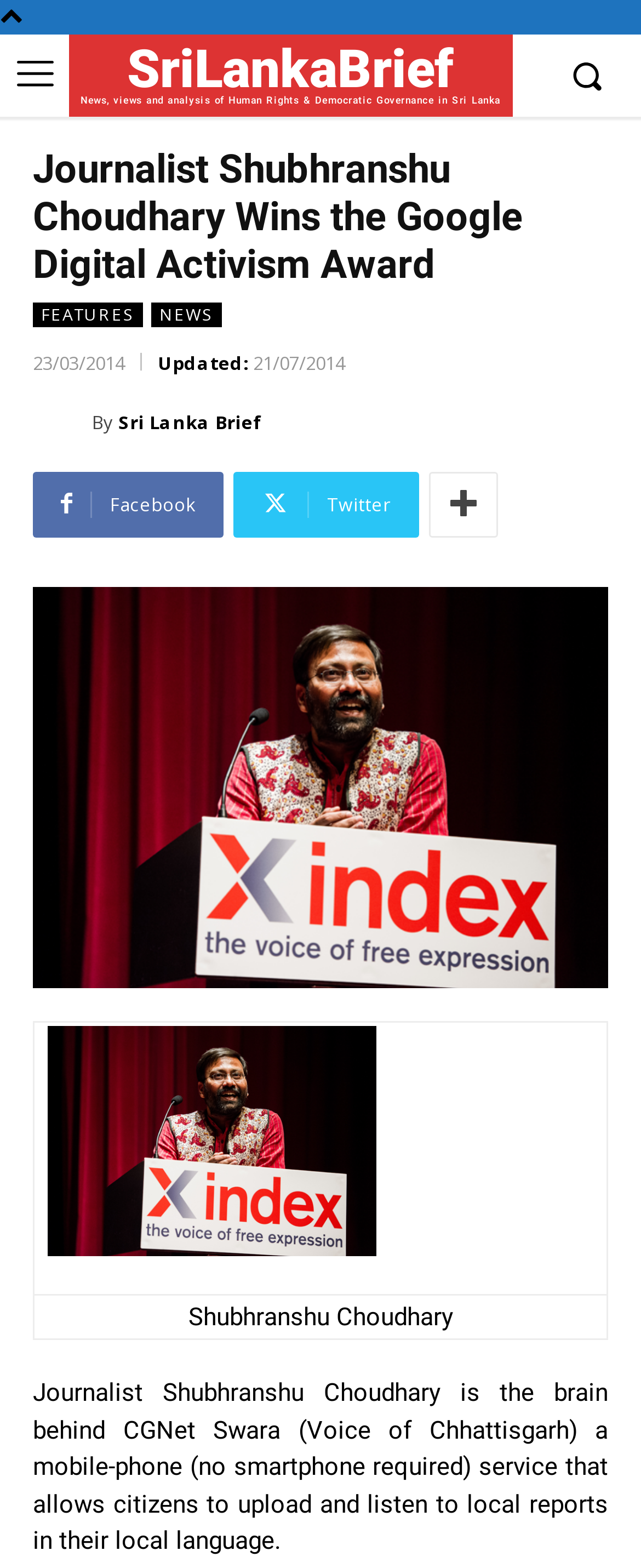Locate the bounding box coordinates of the UI element described by: "Sri Lanka Brief". Provide the coordinates as four float numbers between 0 and 1, formatted as [left, top, right, bottom].

[0.185, 0.253, 0.408, 0.285]